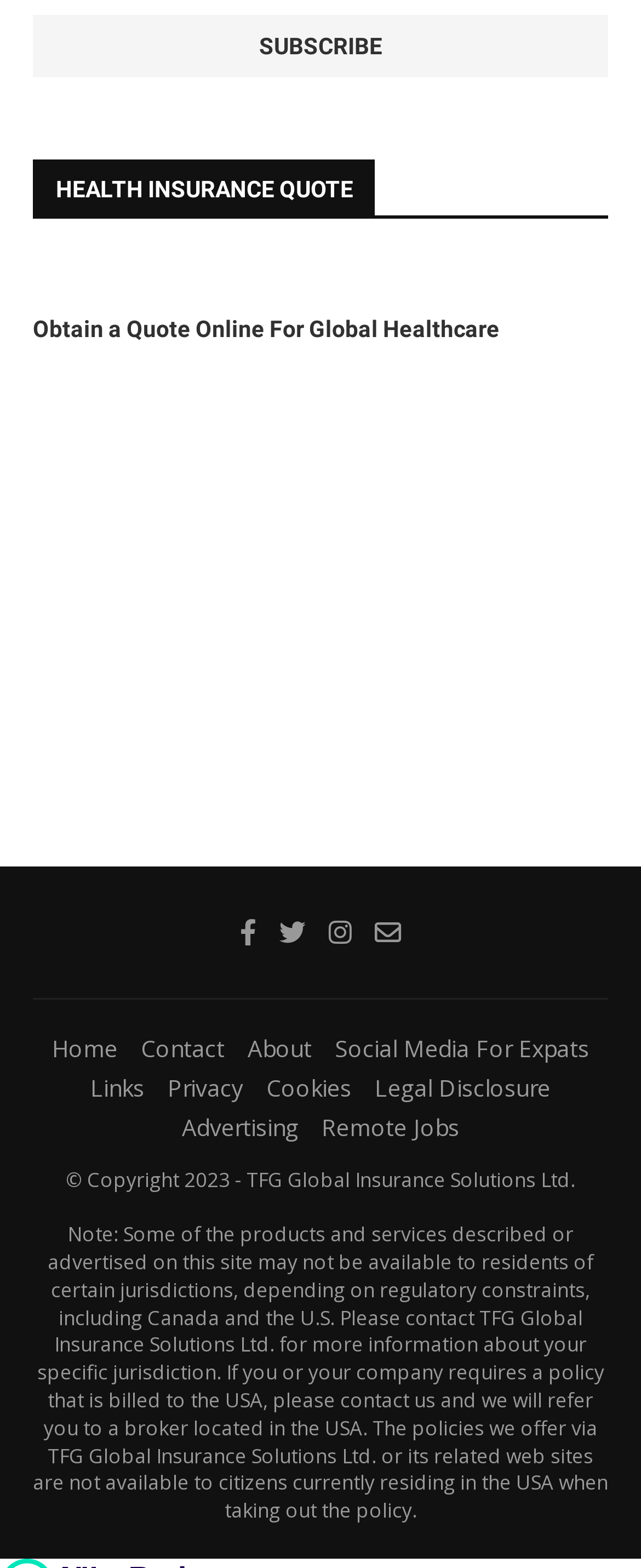Determine the bounding box coordinates of the clickable element to achieve the following action: 'Get a quote online for global healthcare'. Provide the coordinates as four float values between 0 and 1, formatted as [left, top, right, bottom].

[0.051, 0.202, 0.779, 0.218]